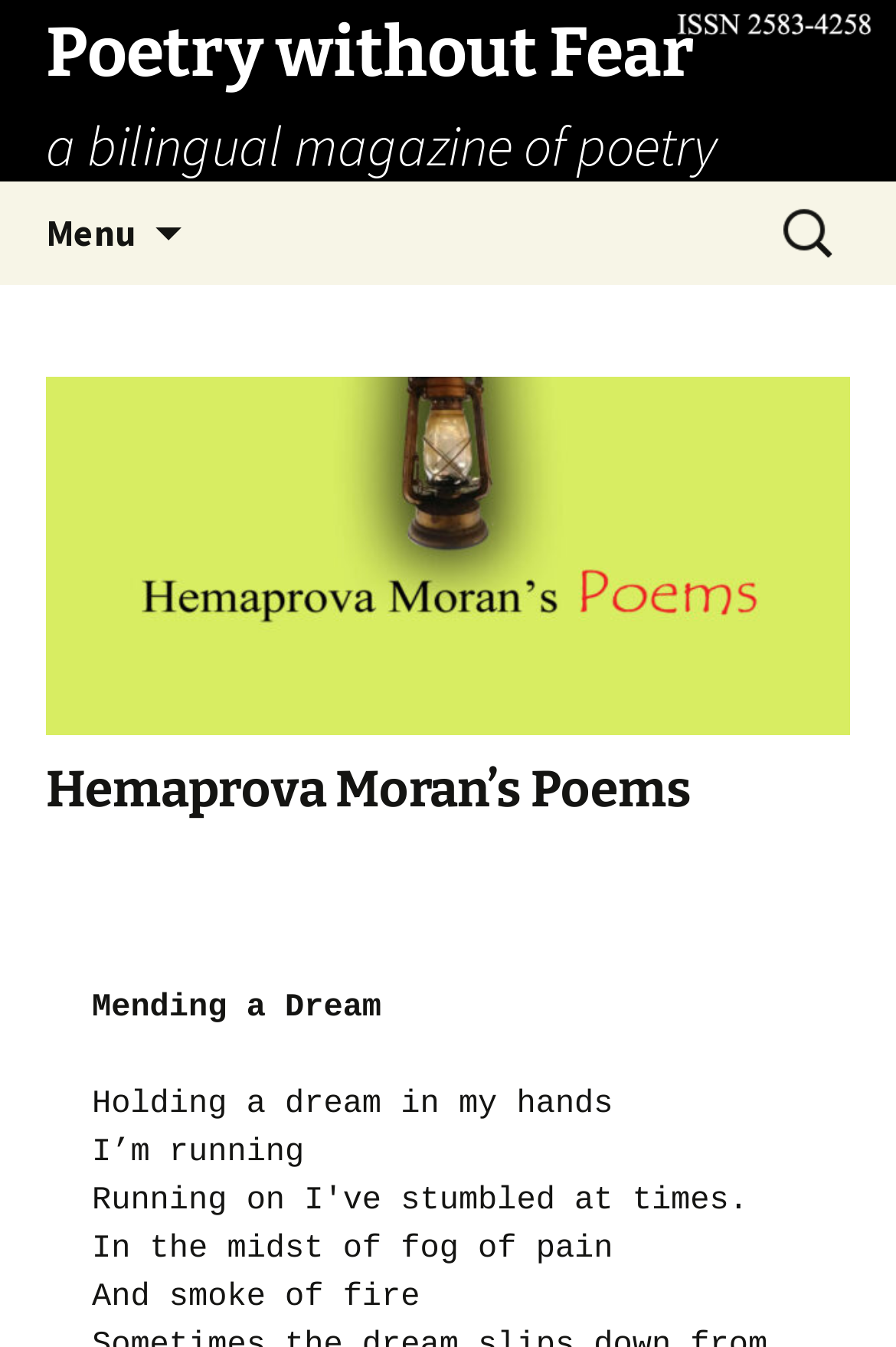Can you extract the headline from the webpage for me?

Poetry without Fear